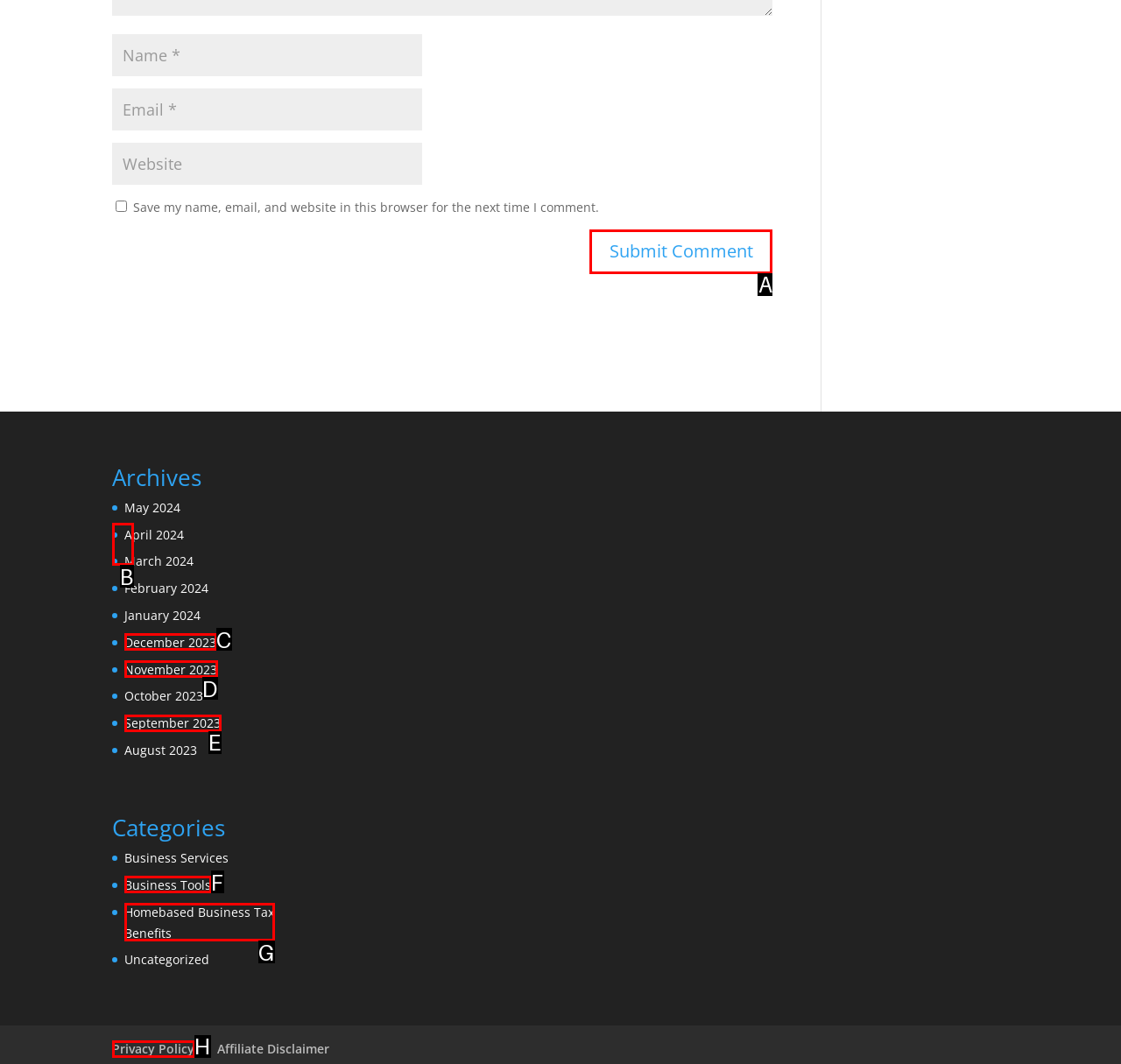Select the letter that corresponds to the UI element described as: parent_node: Alternative: name="alt_s"
Answer by providing the letter from the given choices.

B